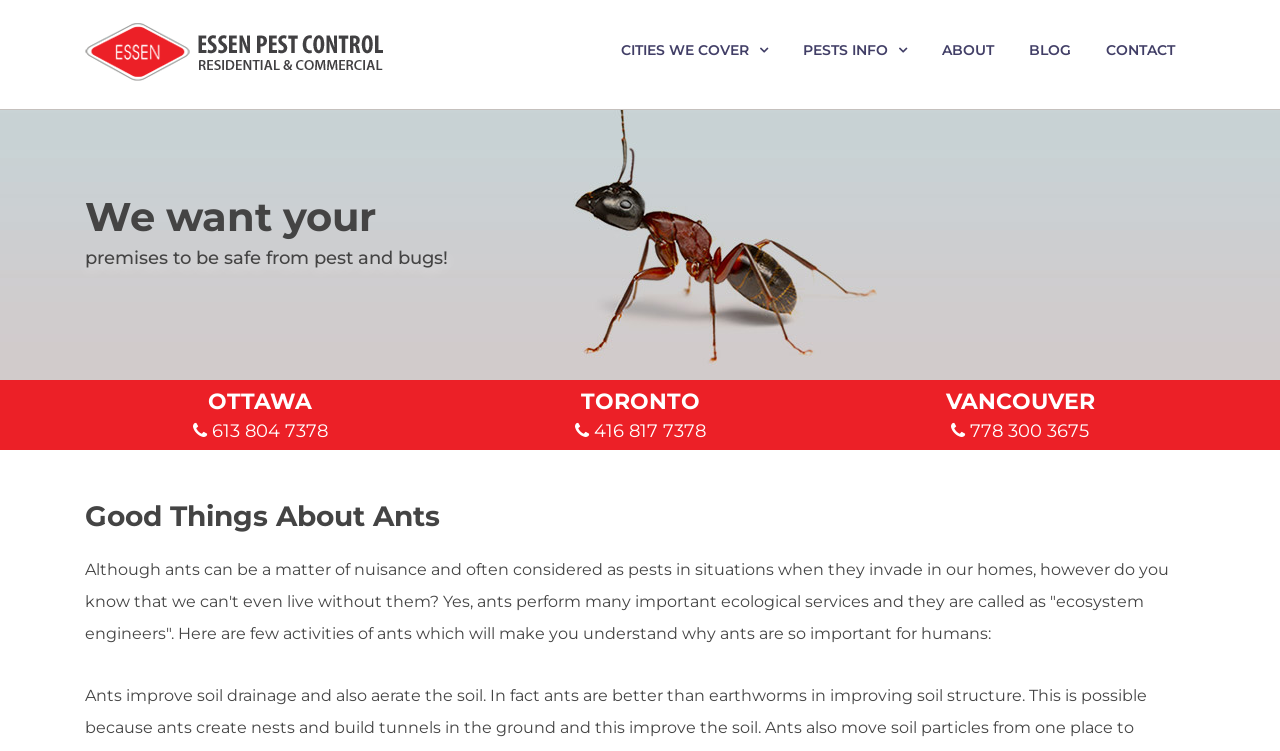Please find the bounding box coordinates in the format (top-left x, top-left y, bottom-right x, bottom-right y) for the given element description. Ensure the coordinates are floating point numbers between 0 and 1. Description: Pests Info

[0.616, 0.04, 0.72, 0.095]